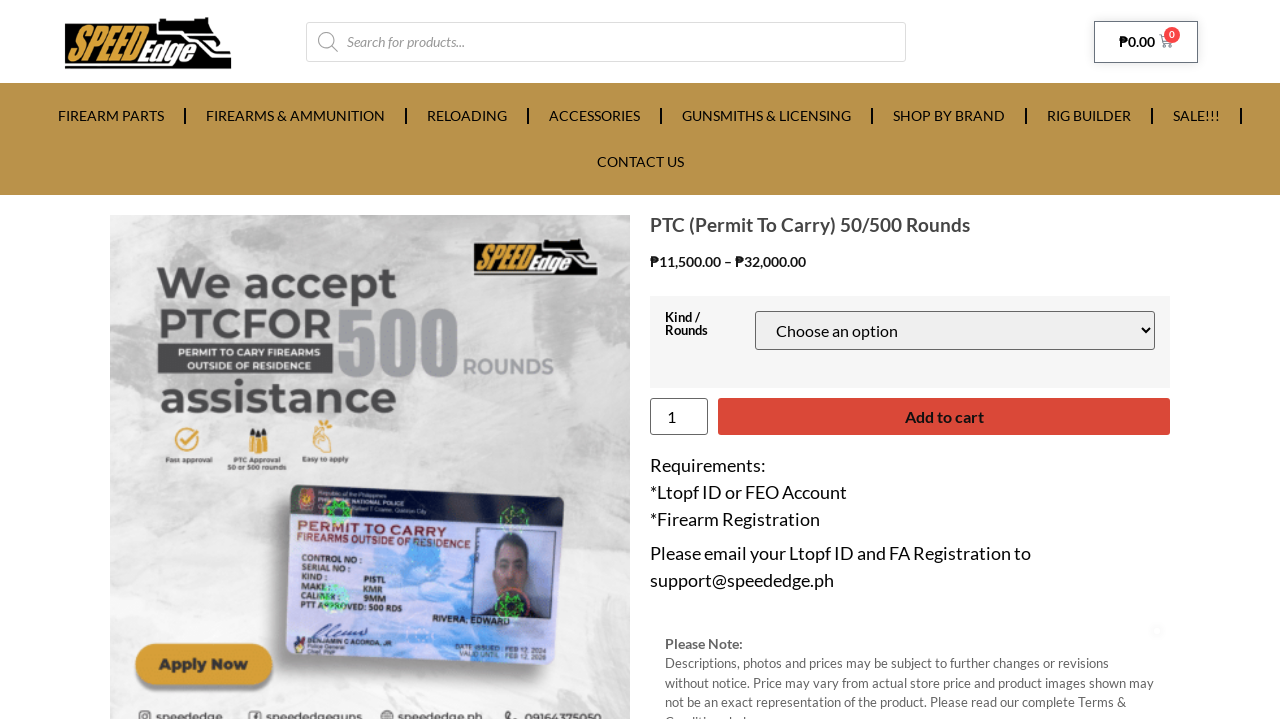What is the purpose of the 'Kind / Rounds' combobox?
Please answer the question with as much detail as possible using the screenshot.

I determined the purpose of the 'Kind / Rounds' combobox by examining its location and label. It is located near the product information and has a label that suggests it is used to select the type of product, such as the kind or rounds of a firearm.